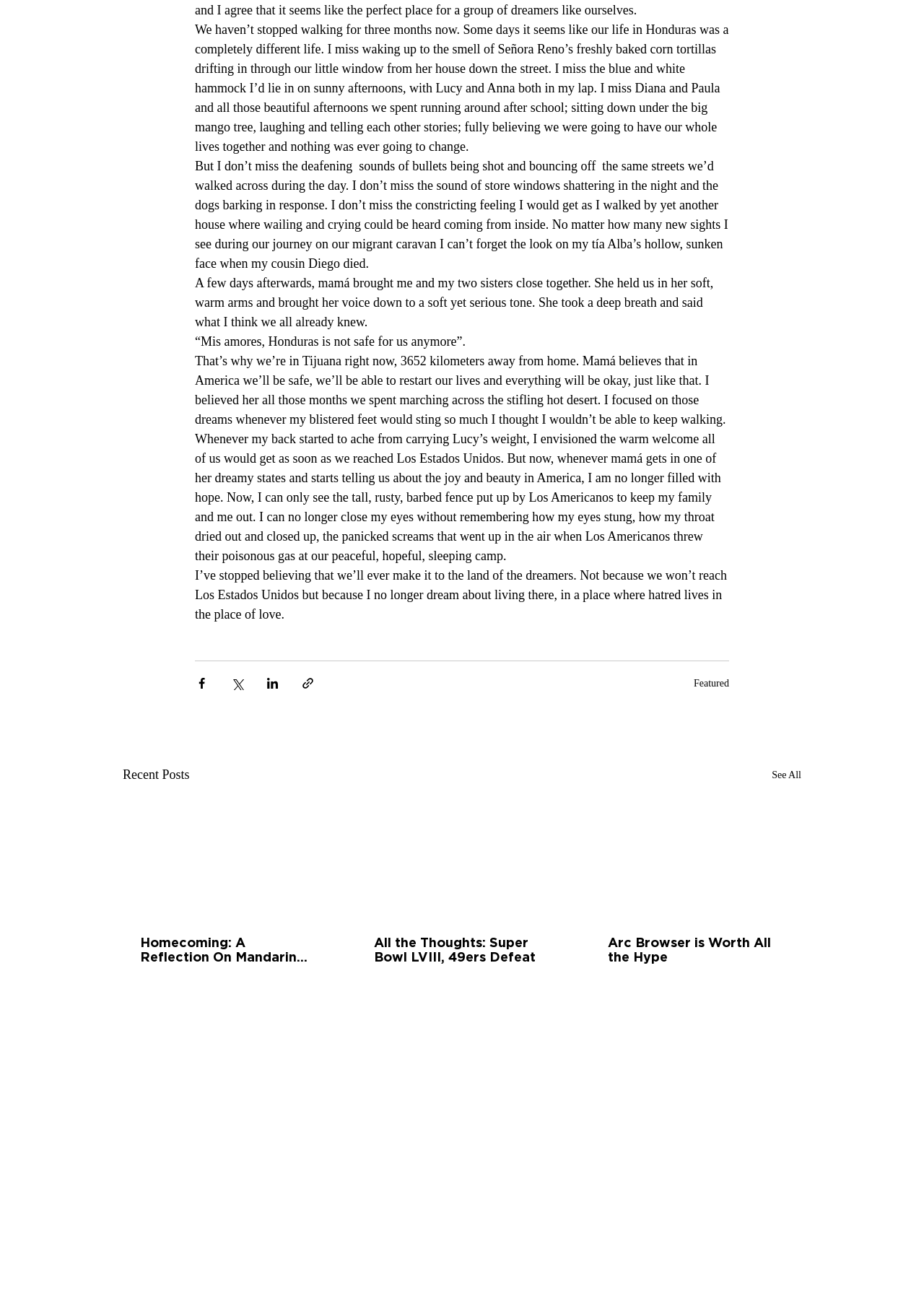Please mark the bounding box coordinates of the area that should be clicked to carry out the instruction: "Watch the tutorial video".

None